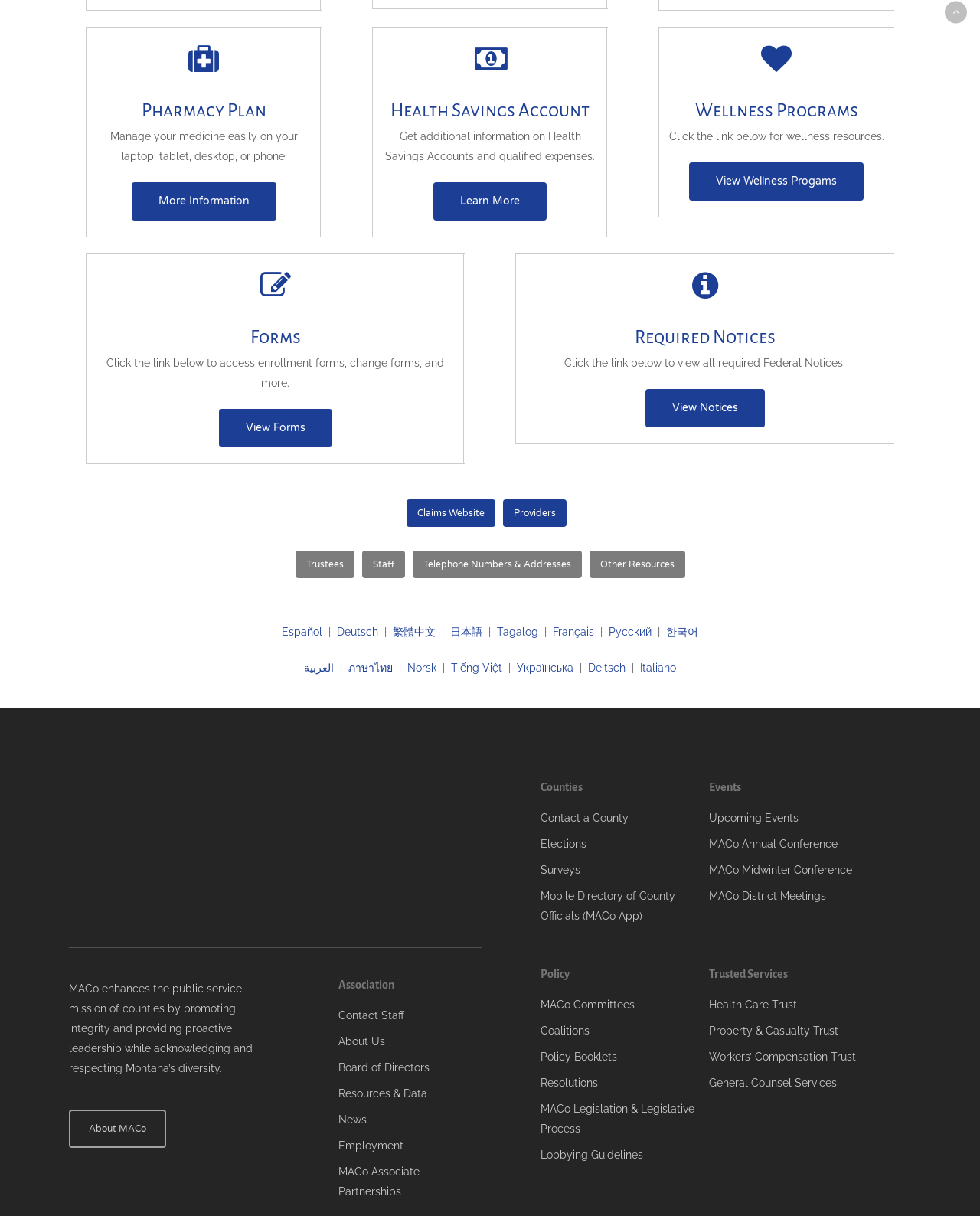Identify the bounding box coordinates of the region that needs to be clicked to carry out this instruction: "Checkout the shopping cart". Provide these coordinates as four float numbers ranging from 0 to 1, i.e., [left, top, right, bottom].

None